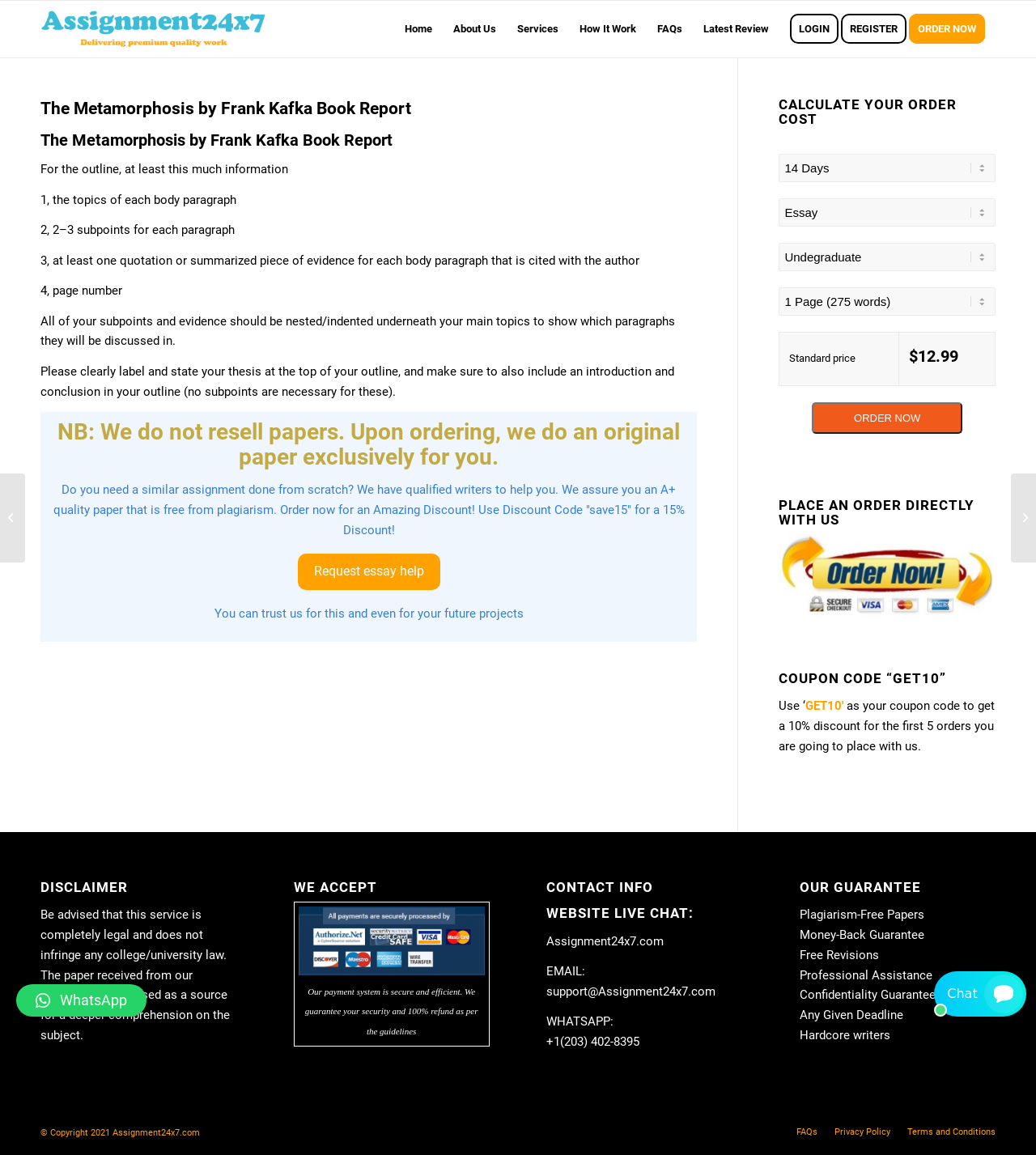What is the book report about?
Please provide a comprehensive and detailed answer to the question.

The question is asking about the topic of the book report. By looking at the webpage, we can see that the heading 'The Metamorphosis by Frank Kafka Book Report' is present, which indicates that the book report is about 'The Metamorphosis' written by Frank Kafka.